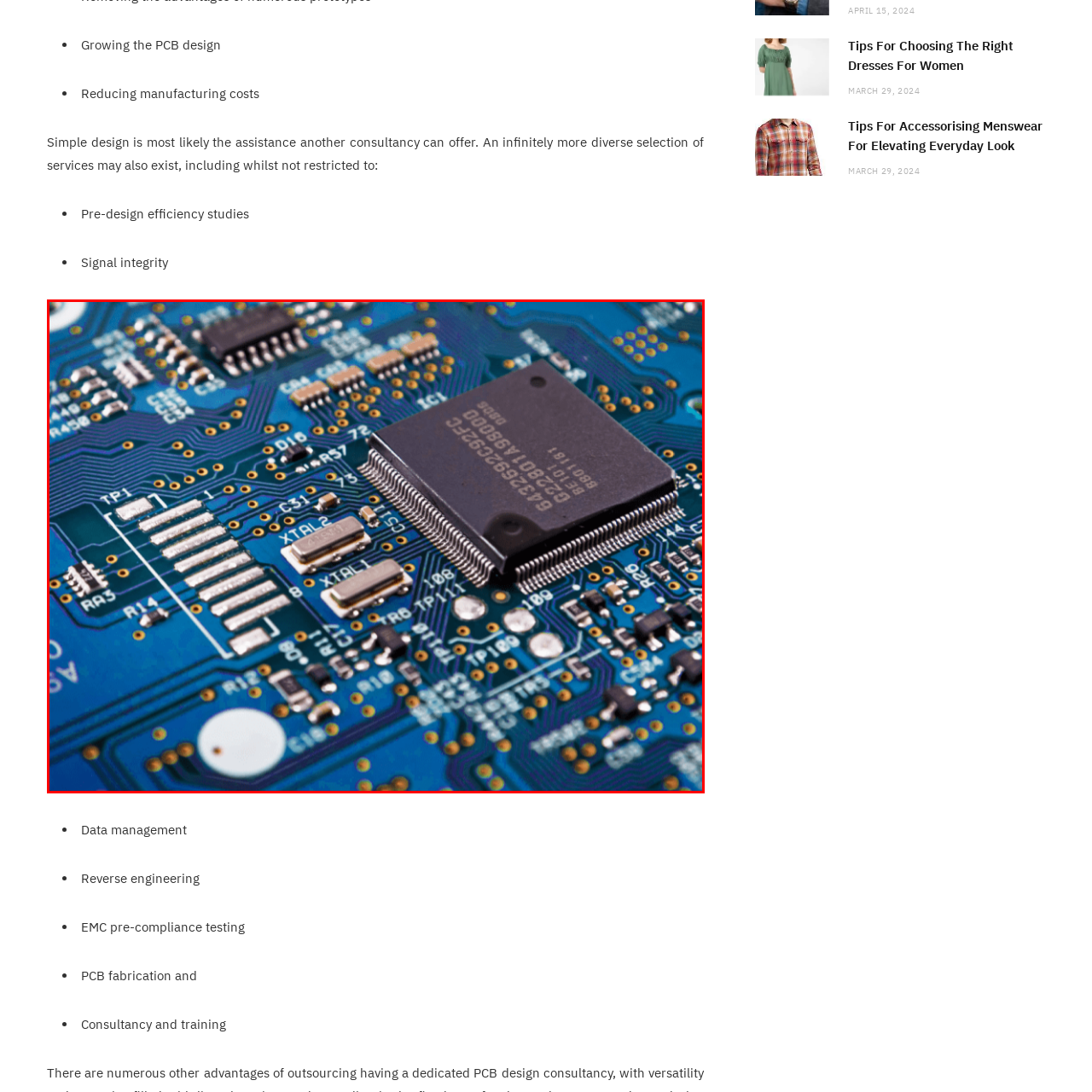Direct your attention to the section outlined in red and answer the following question with a single word or brief phrase: 
What is the purpose of the pathways on the PCB?

Facilitate communication and power distribution